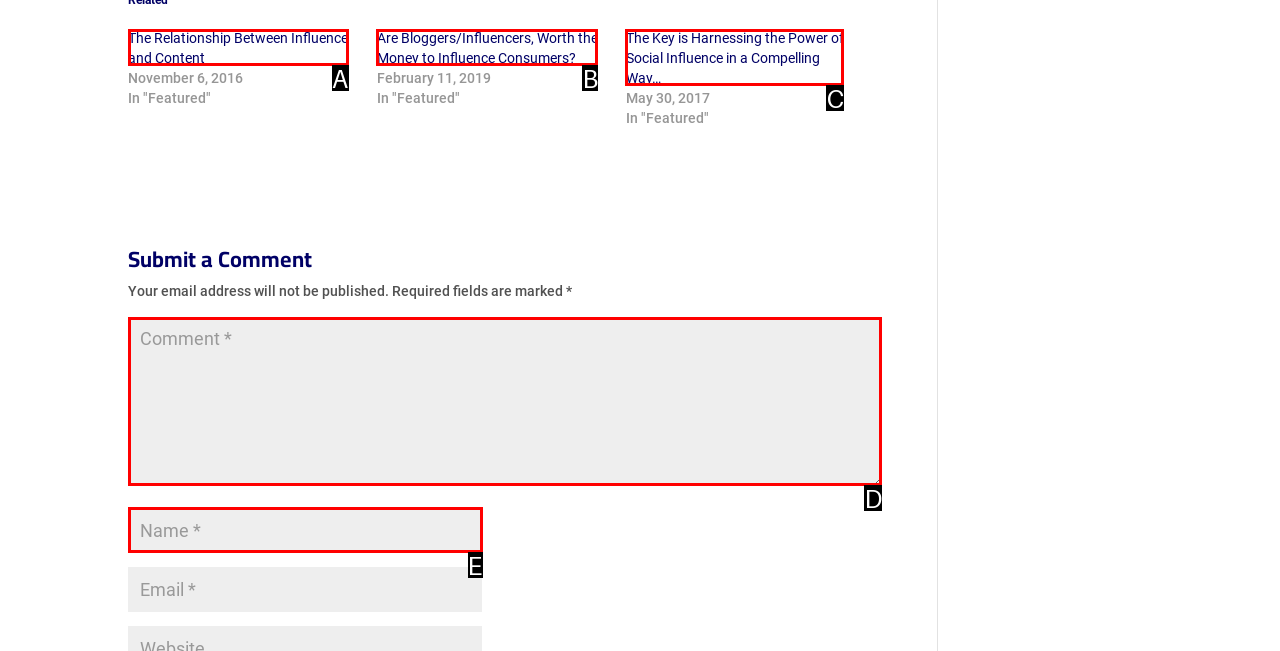Tell me which option best matches the description: input value="Name *" name="author"
Answer with the option's letter from the given choices directly.

E